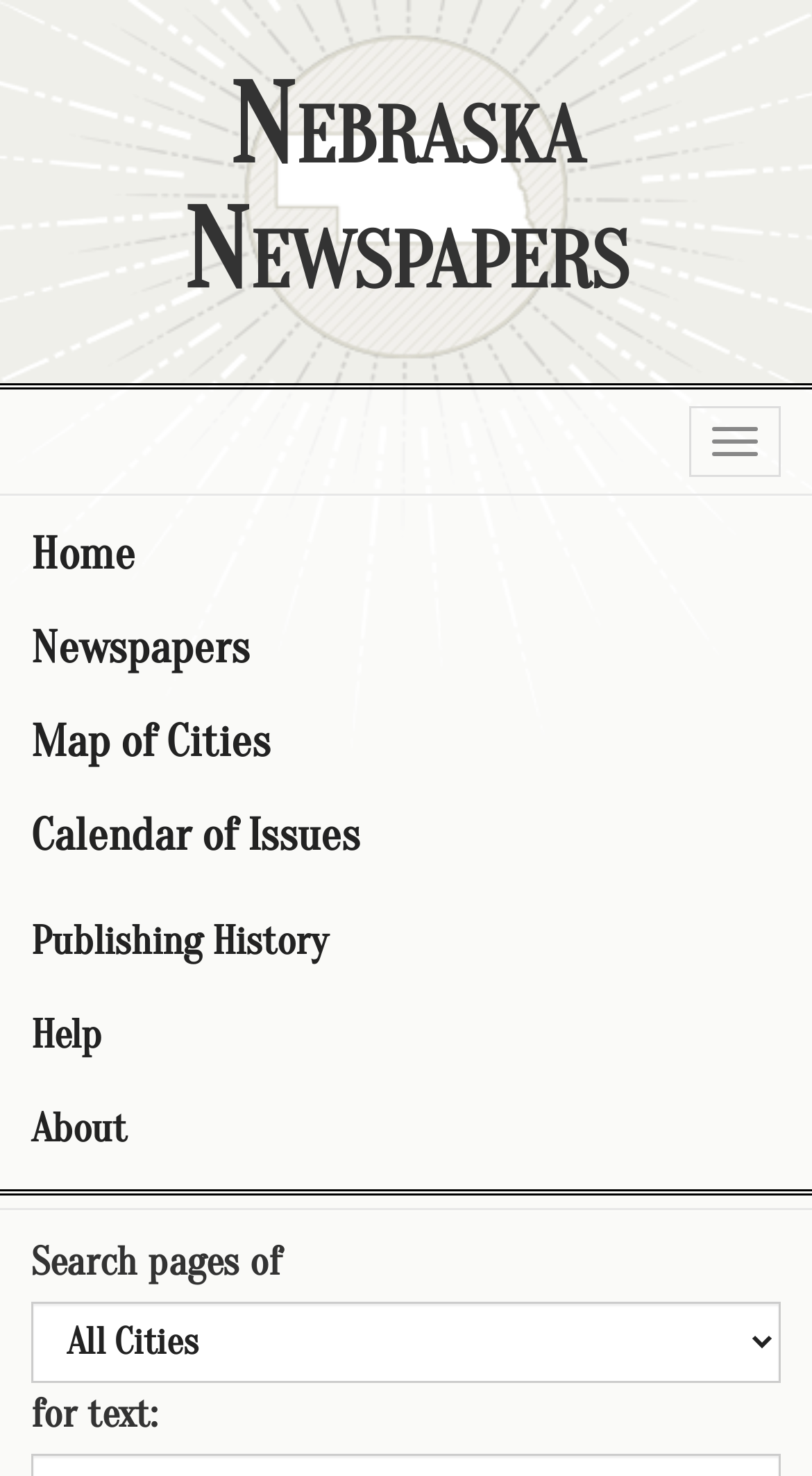What type of resources are presented on this webpage?
Respond to the question with a single word or phrase according to the image.

newspaper resources